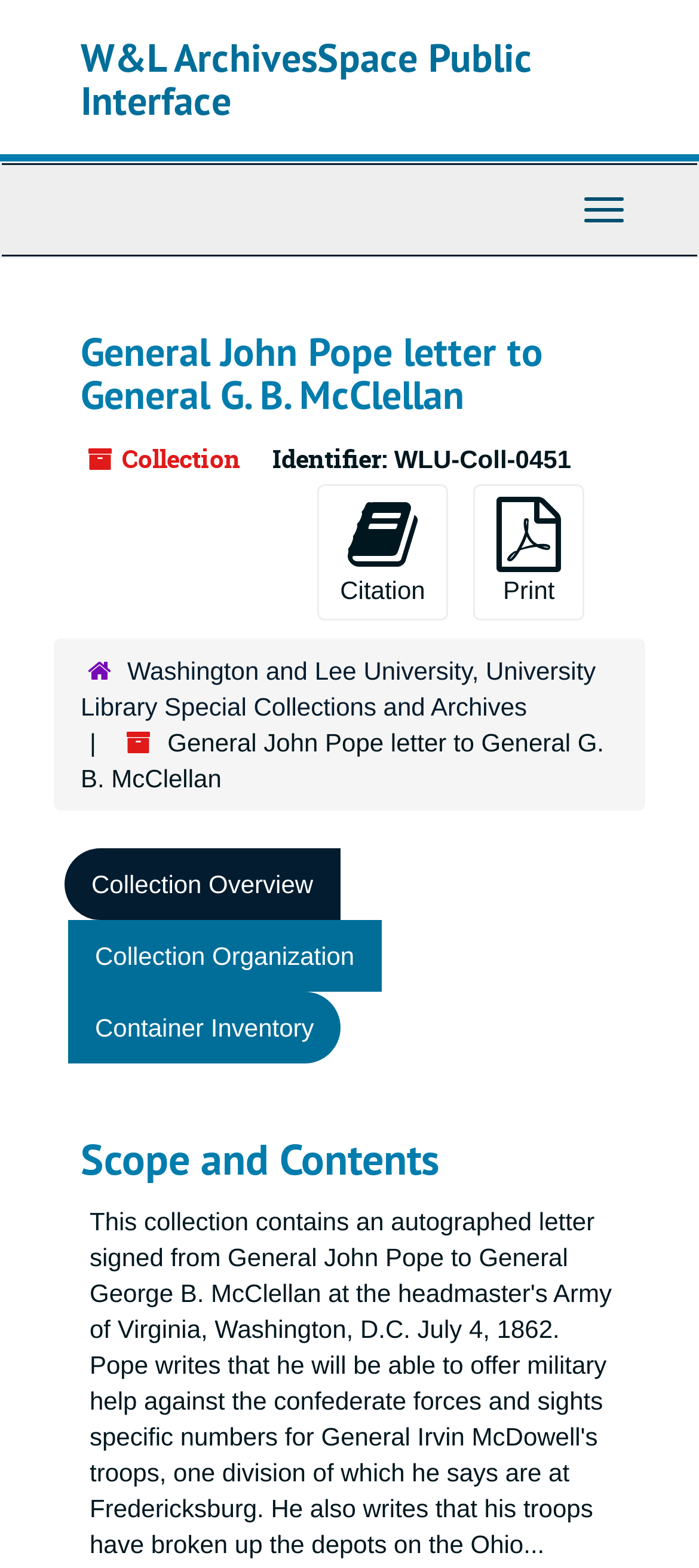What is the identifier of the collection?
Refer to the image and provide a detailed answer to the question.

I found the identifier by looking at the 'Identifier:' label and the corresponding text 'WLU-Coll-0451' next to it.